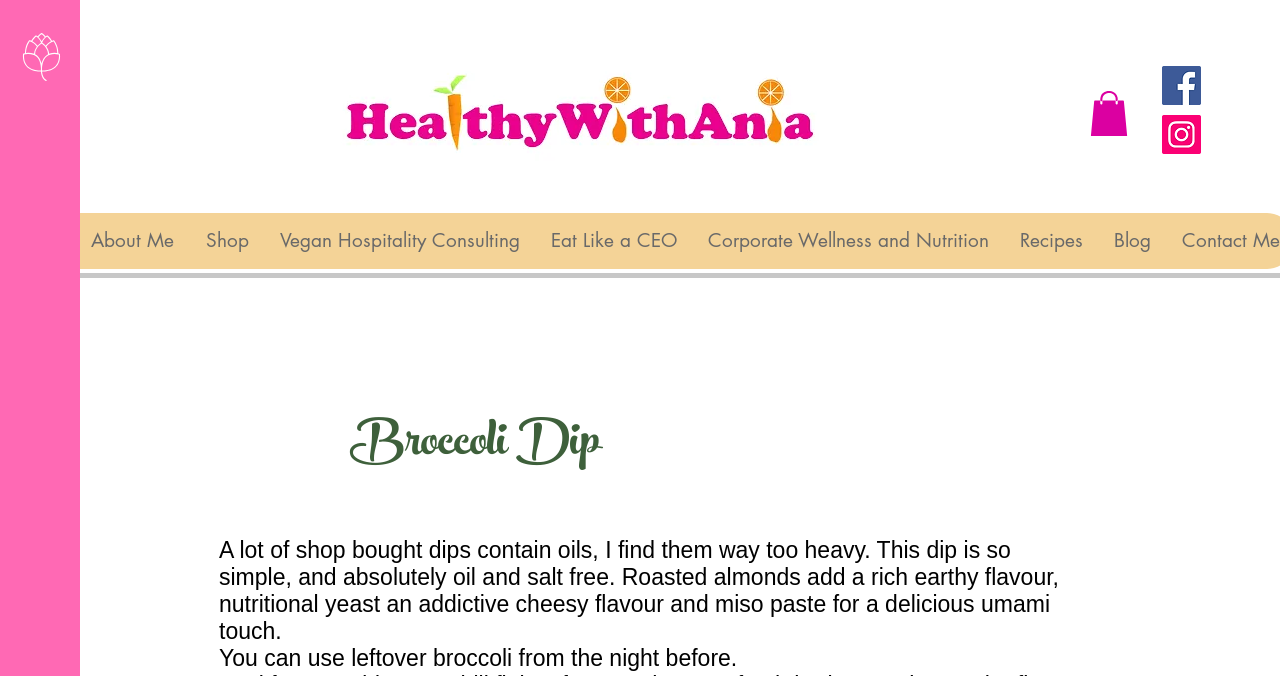Given the webpage screenshot, identify the bounding box of the UI element that matches this description: "Vegan Hospitality Consulting".

[0.206, 0.316, 0.418, 0.399]